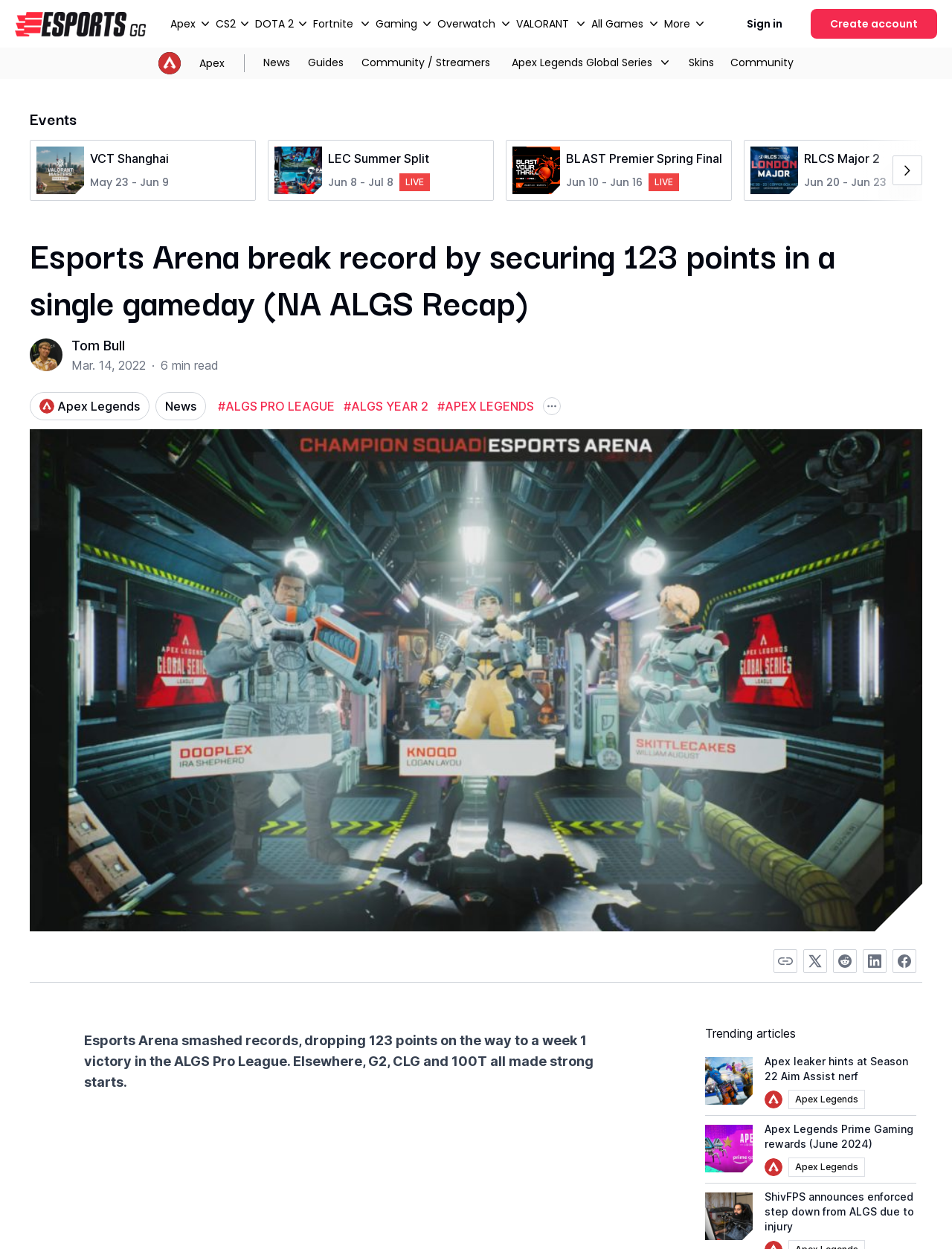Provide the bounding box coordinates of the HTML element this sentence describes: "Apex". The bounding box coordinates consist of four float numbers between 0 and 1, i.e., [left, top, right, bottom].

[0.179, 0.013, 0.208, 0.026]